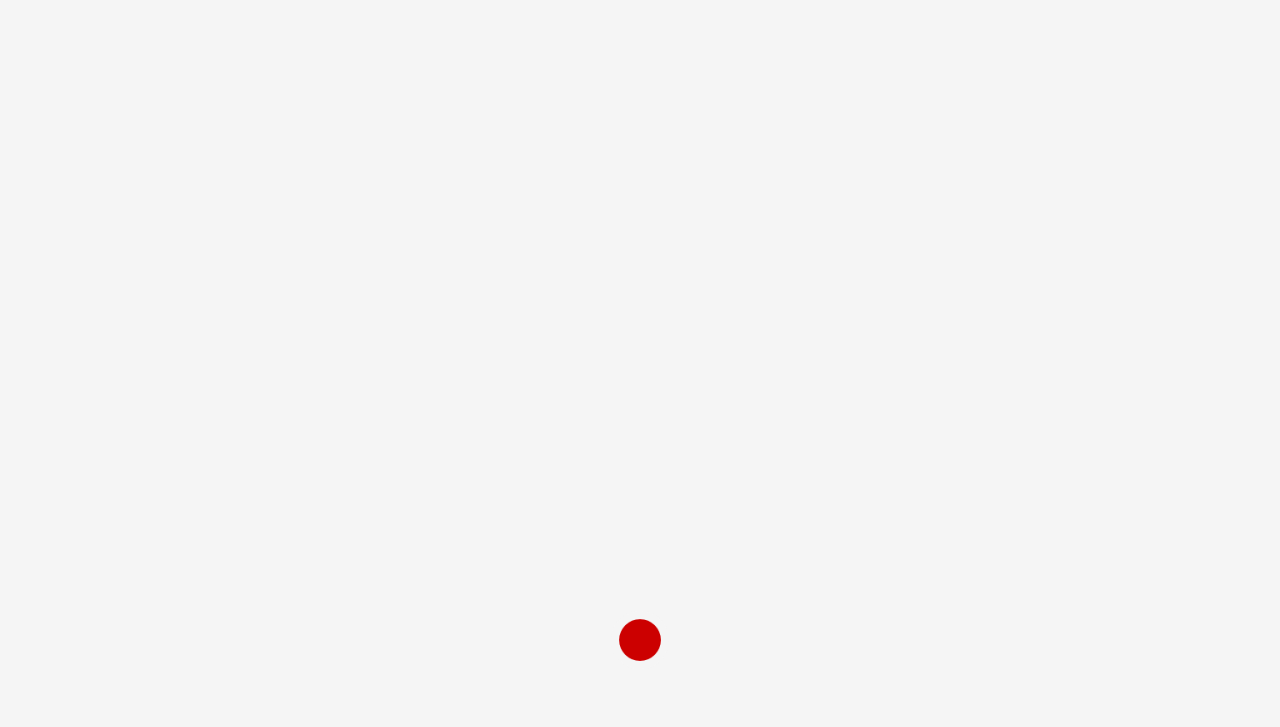Can you give a comprehensive explanation to the question given the content of the image?
How many search results are displayed on the webpage?

The search results are displayed in the middle of the webpage, and they are 'Strategi Unggul untuk Meraih Kemenangan dalam Taruhan Sepak Bola' and 'Bertaruh pada Pacuan Kuda Flat: Analisis Pemilihan Joki'. There are 2 search results in total.